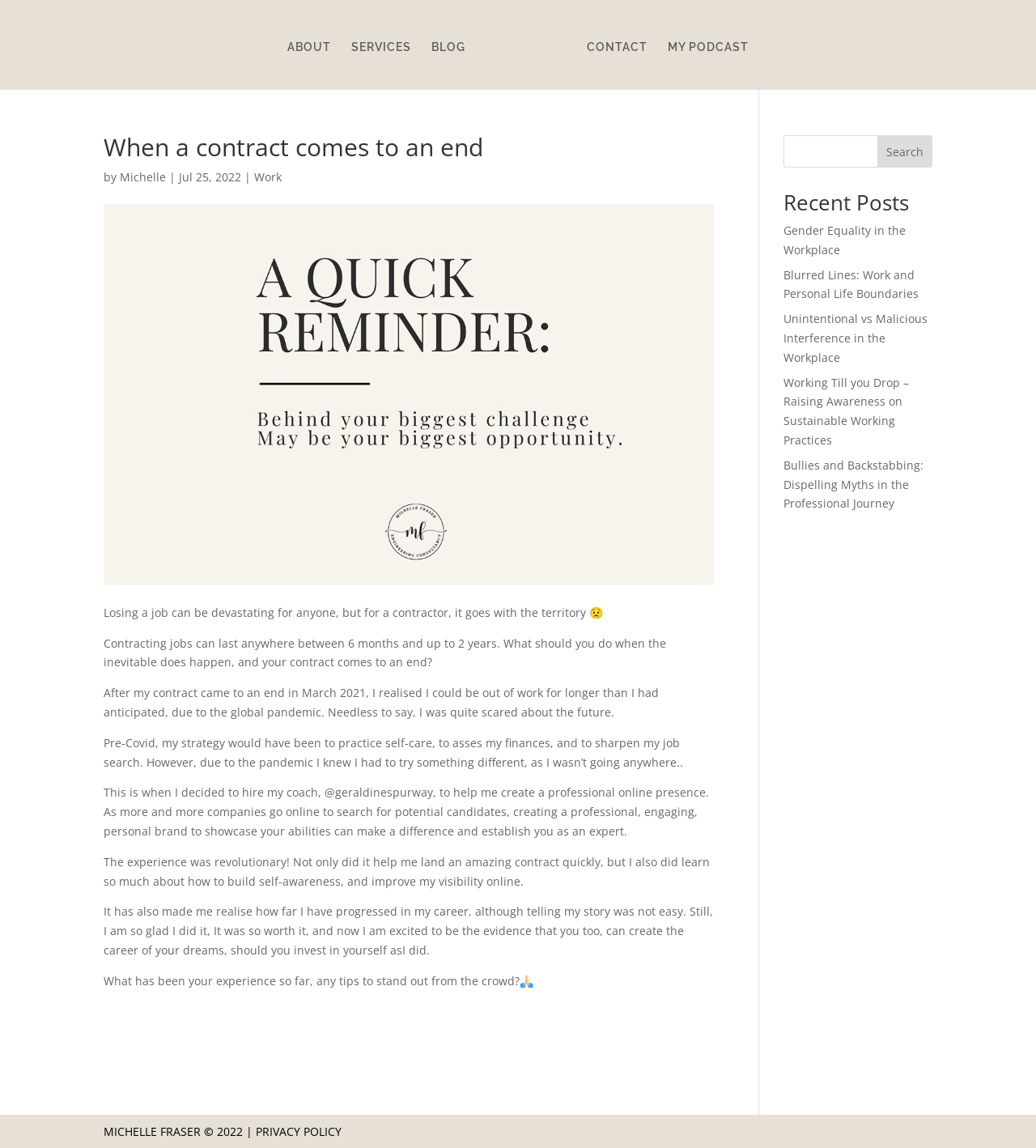Select the bounding box coordinates of the element I need to click to carry out the following instruction: "search for something".

[0.756, 0.118, 0.9, 0.146]